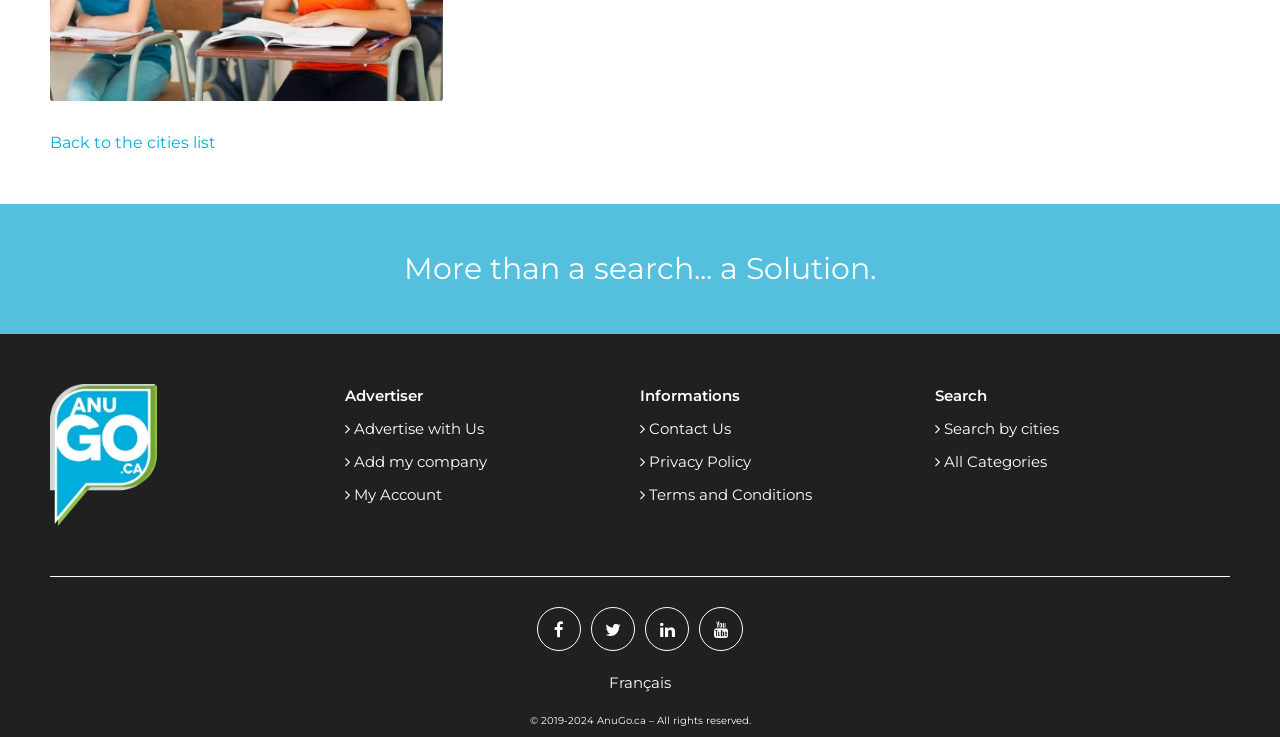Determine the bounding box coordinates of the clickable area required to perform the following instruction: "Advertise with Us". The coordinates should be represented as four float numbers between 0 and 1: [left, top, right, bottom].

[0.277, 0.568, 0.378, 0.594]